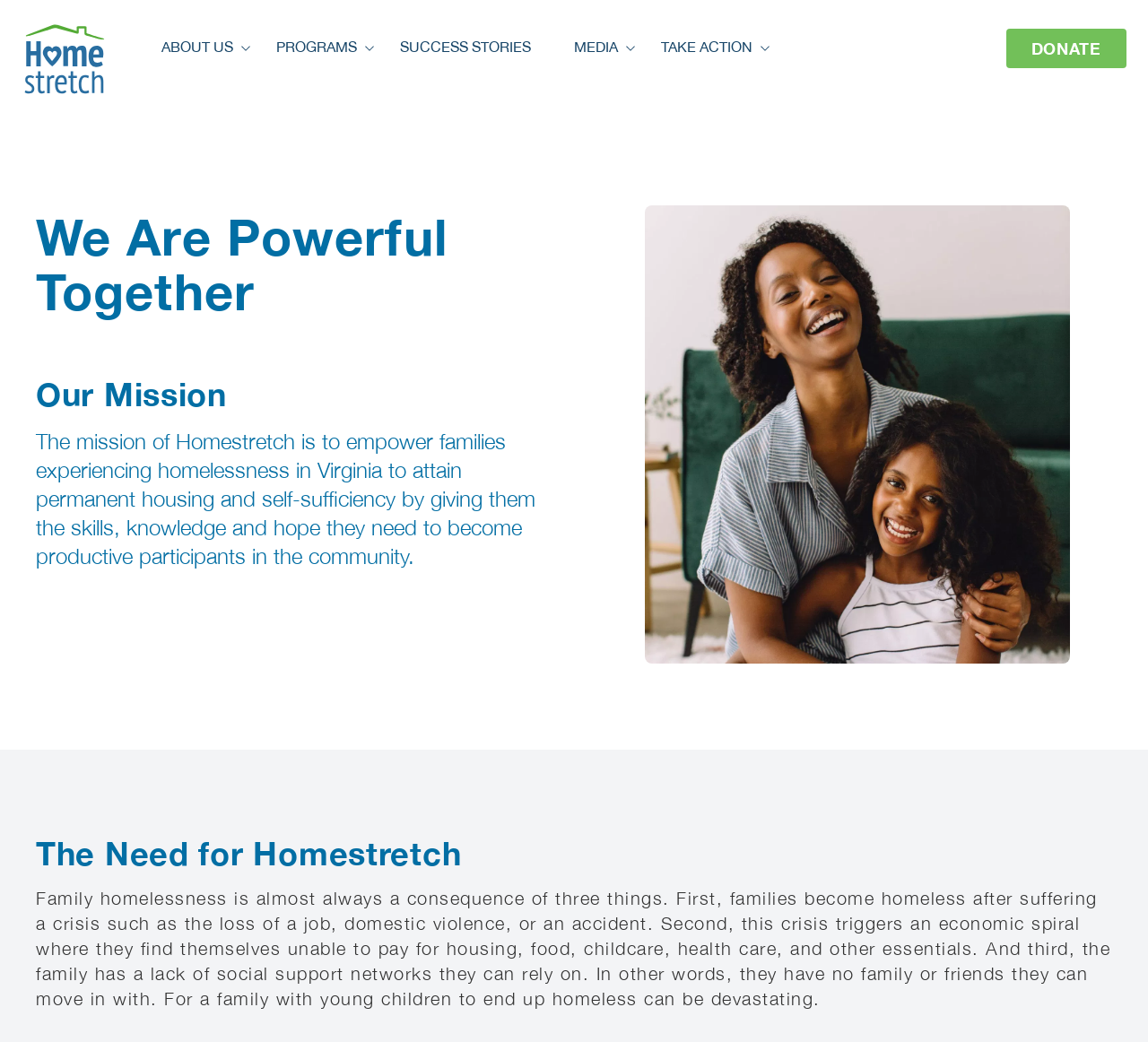Indicate the bounding box coordinates of the element that needs to be clicked to satisfy the following instruction: "Read 'Our Mission'". The coordinates should be four float numbers between 0 and 1, i.e., [left, top, right, bottom].

[0.031, 0.361, 0.475, 0.396]